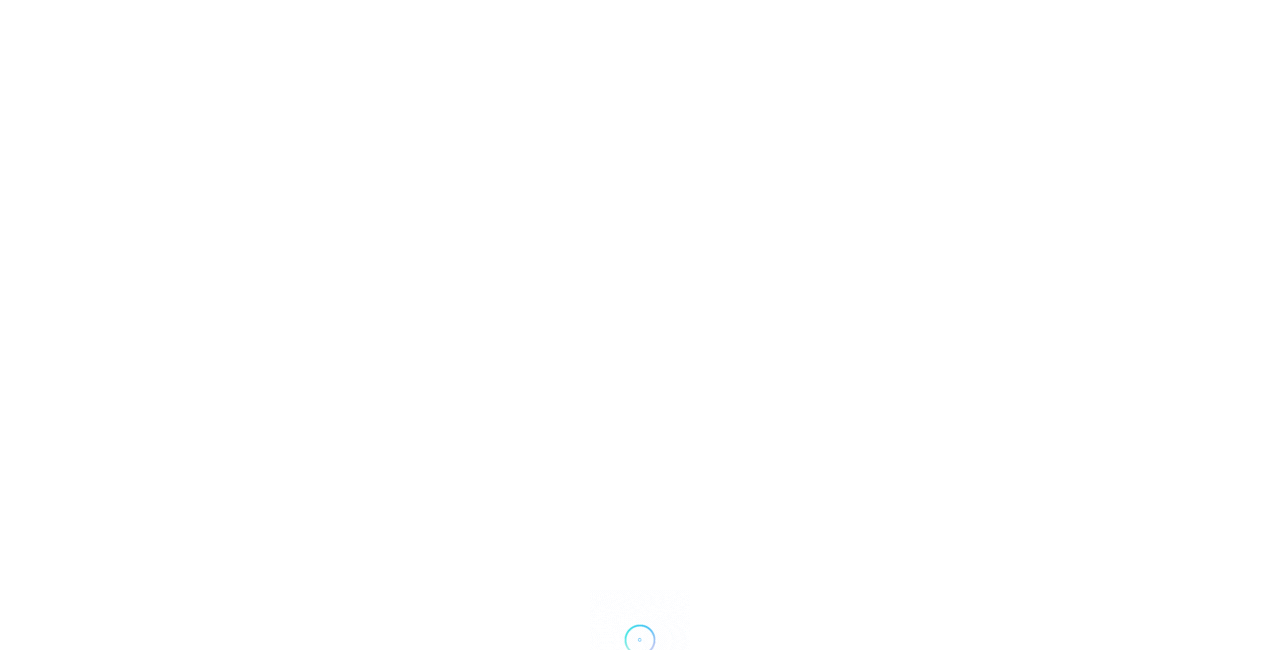Please determine the bounding box coordinates for the UI element described here. Use the format (top-left x, top-left y, bottom-right x, bottom-right y) with values bounded between 0 and 1: Expand

[0.664, 0.937, 0.945, 0.985]